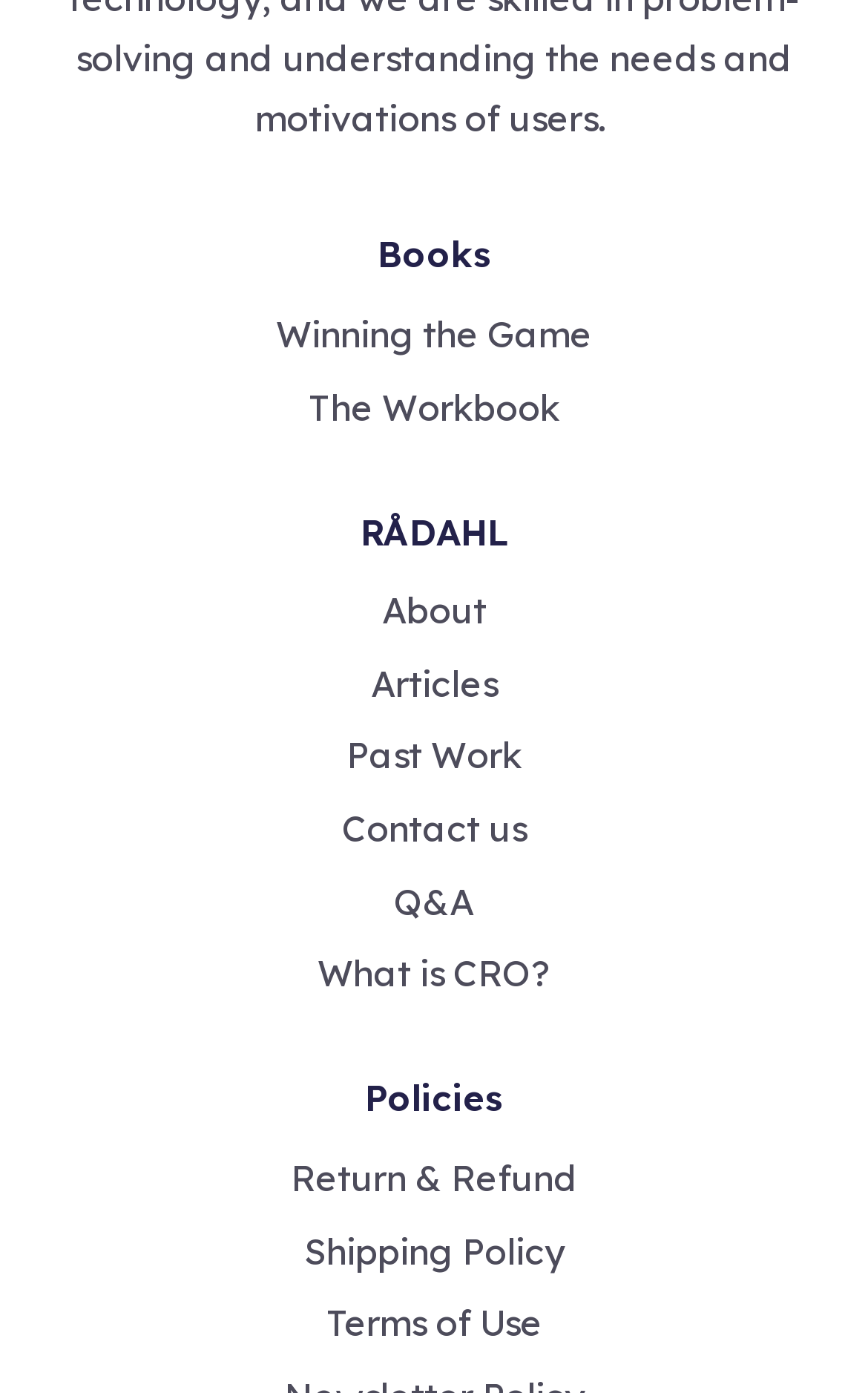Locate the bounding box coordinates of the region to be clicked to comply with the following instruction: "Click on 'Winning the Game'". The coordinates must be four float numbers between 0 and 1, in the form [left, top, right, bottom].

[0.318, 0.219, 0.682, 0.262]